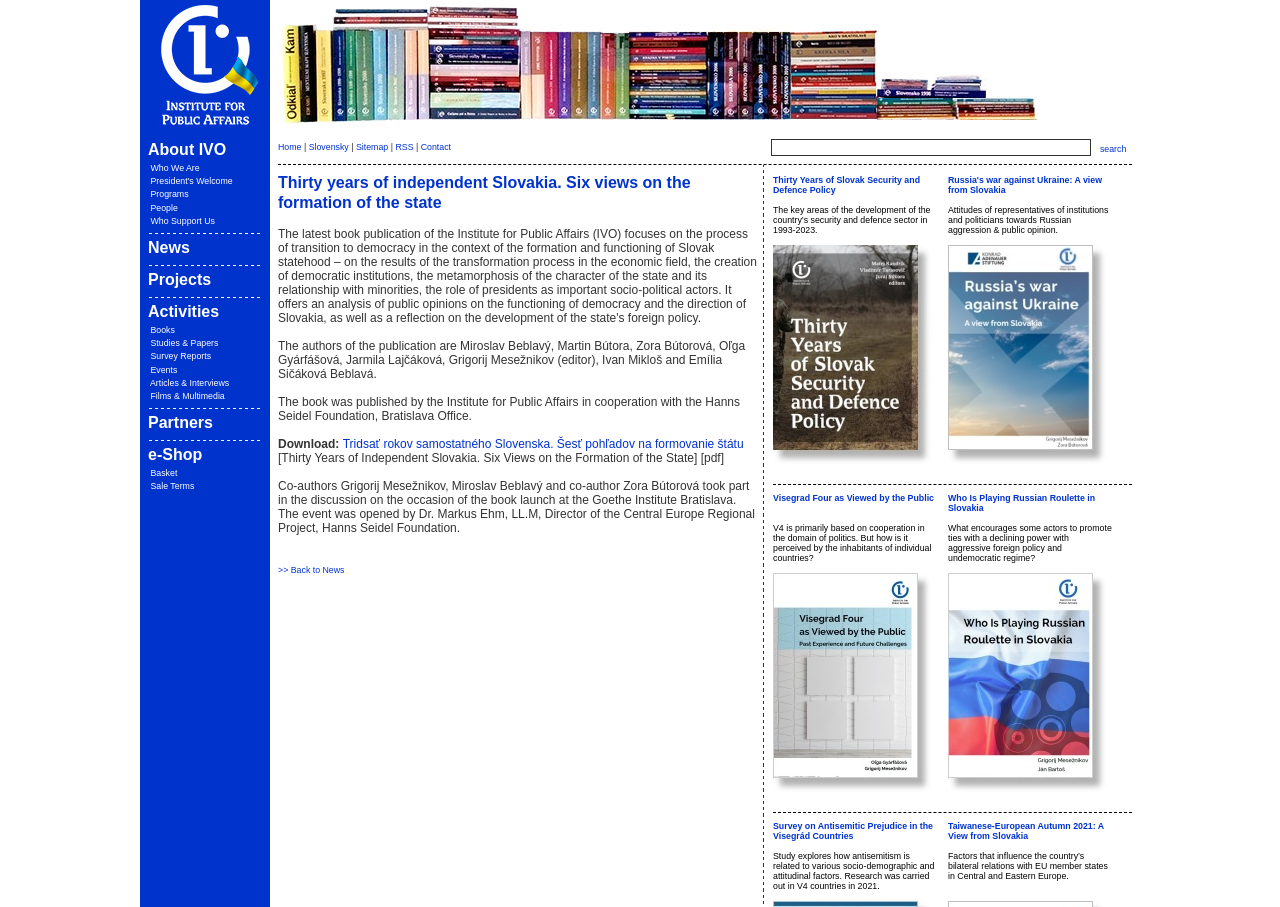Please identify the bounding box coordinates of the clickable element to fulfill the following instruction: "click the 'Home' link". The coordinates should be four float numbers between 0 and 1, i.e., [left, top, right, bottom].

[0.217, 0.157, 0.236, 0.168]